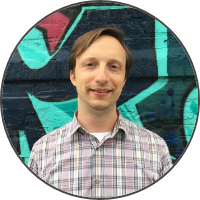Please analyze the image and provide a thorough answer to the question:
What type of shirt is Ben wearing?

The caption describes Ben as dressed in a casual plaid shirt that emphasizes his relaxed demeanor, indicating that he is wearing a plaid shirt.